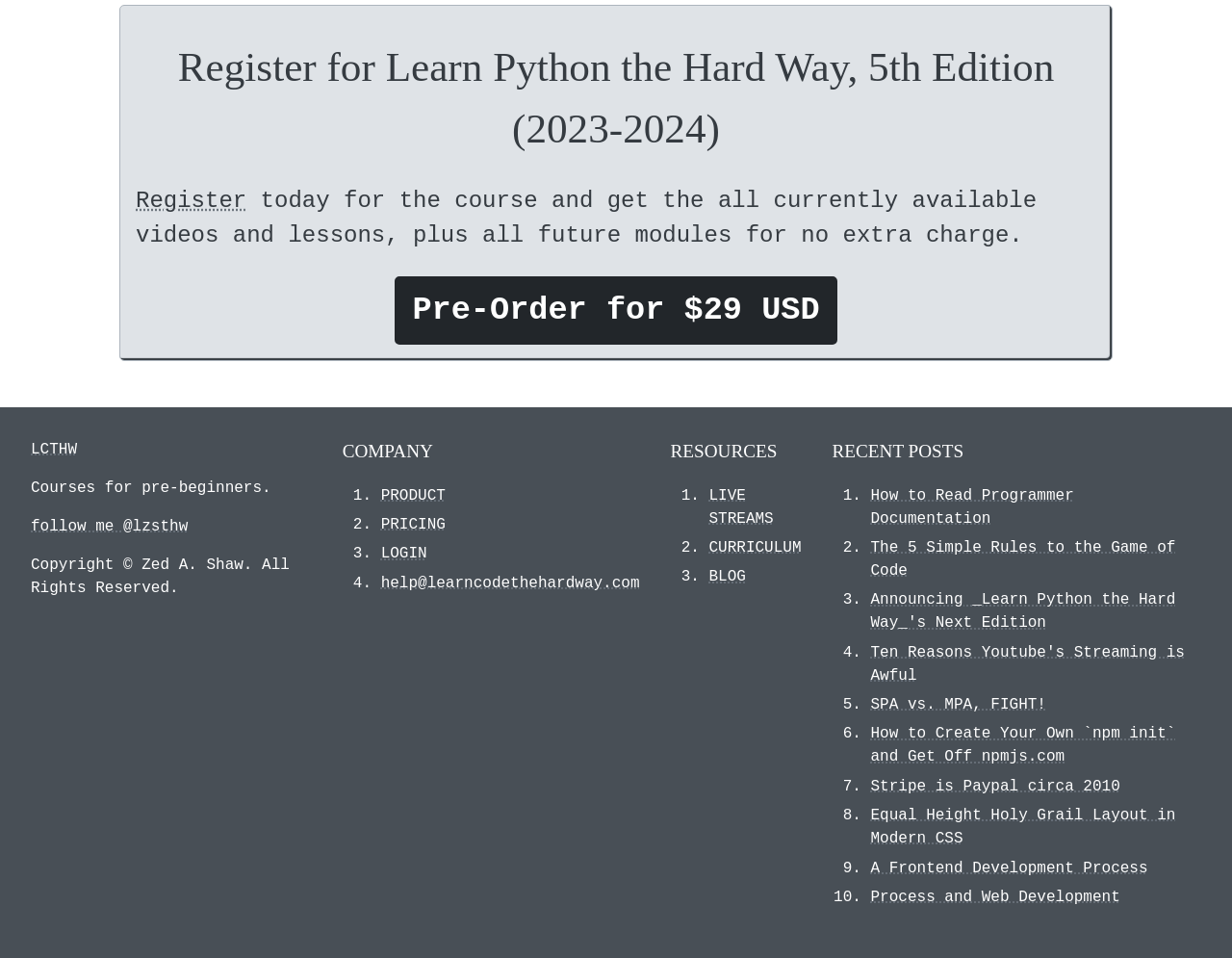What is the topic of the first recent post? Using the information from the screenshot, answer with a single word or phrase.

How to Read Programmer Documentation